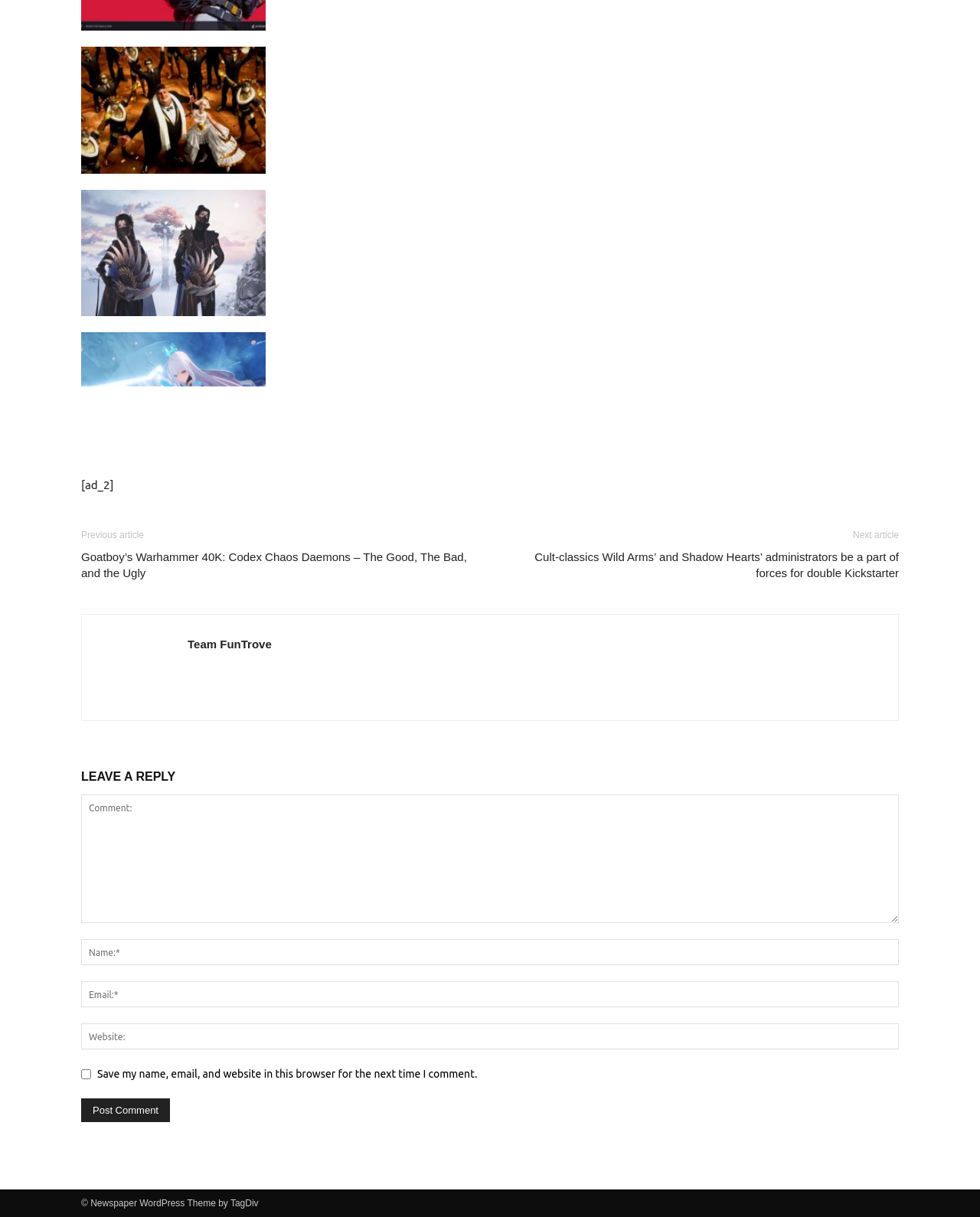Use the information in the screenshot to answer the question comprehensively: What is the purpose of the textboxes?

The textboxes are labeled as 'Comment:', 'Name:*', 'Email:*', and 'Website:', and there is a 'Post Comment' button below them. This suggests that the purpose of the textboxes is to leave a comment on the webpage.